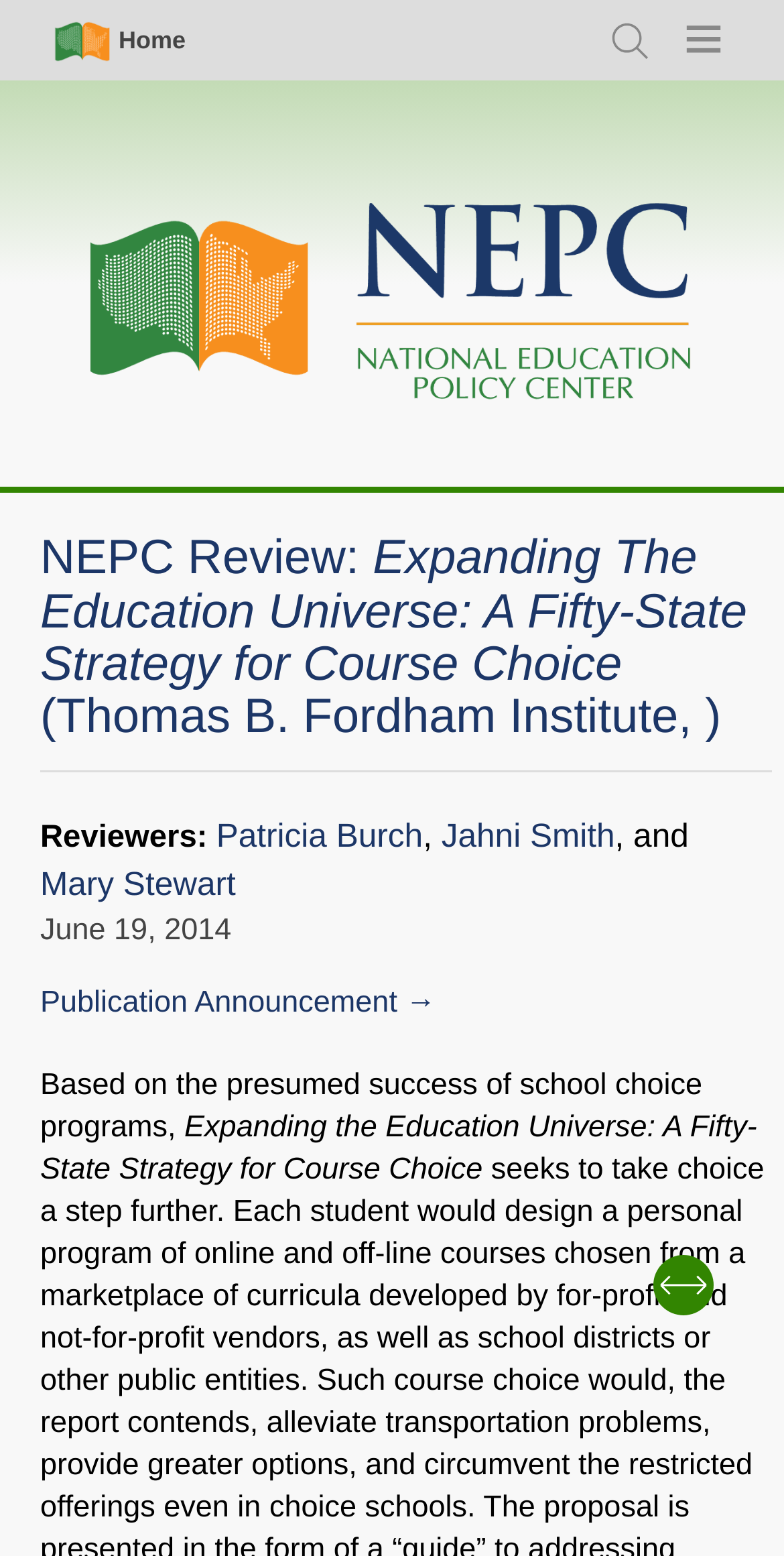Pinpoint the bounding box coordinates of the clickable element needed to complete the instruction: "Click on the 'Home' link". The coordinates should be provided as four float numbers between 0 and 1: [left, top, right, bottom].

[0.059, 0.008, 0.244, 0.044]